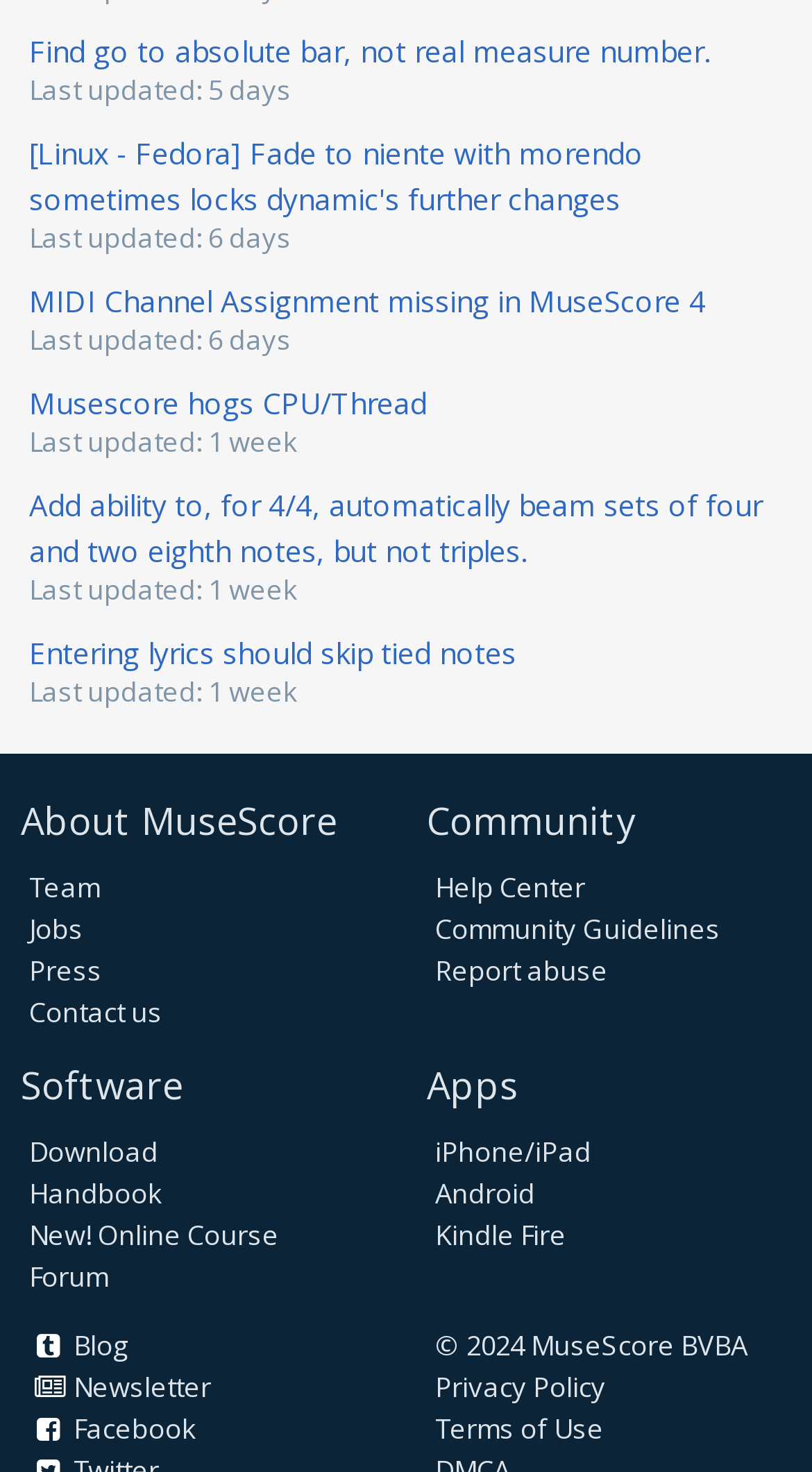What is the last updated time for the first issue?
Based on the image, provide your answer in one word or phrase.

6 days